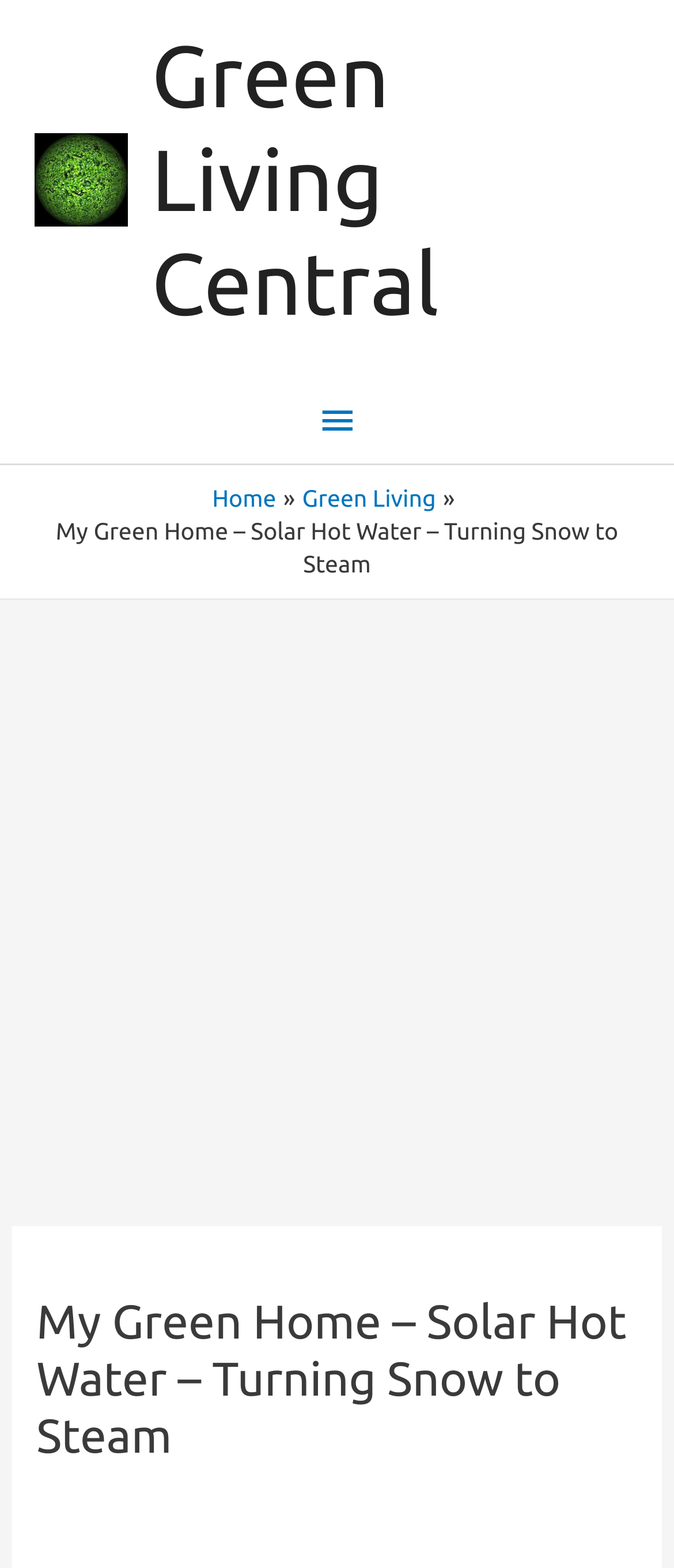Please respond to the question using a single word or phrase:
What is the topic of the webpage?

Solar Hot Water